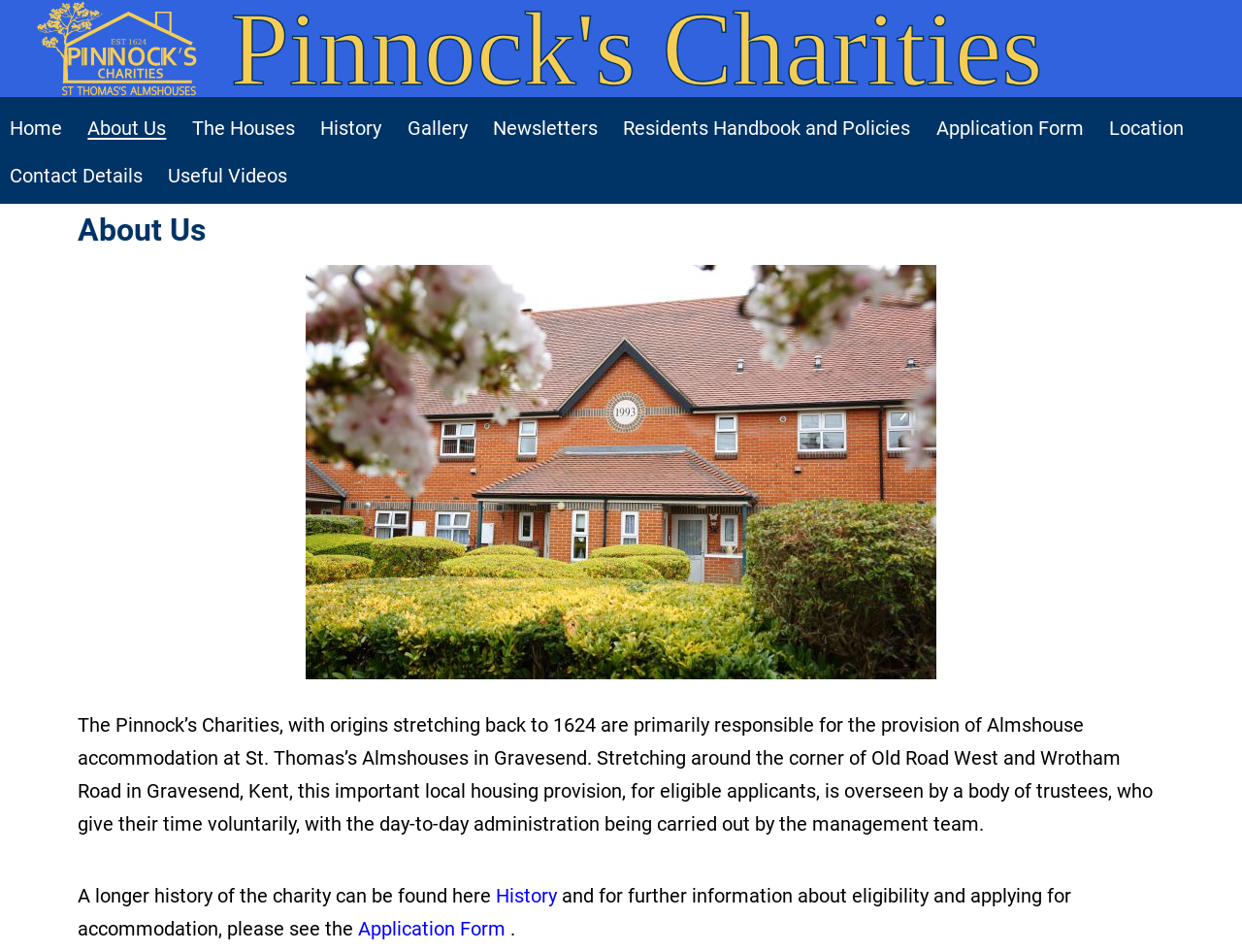How many links are there in the primary menu?
Please use the image to provide a one-word or short phrase answer.

9